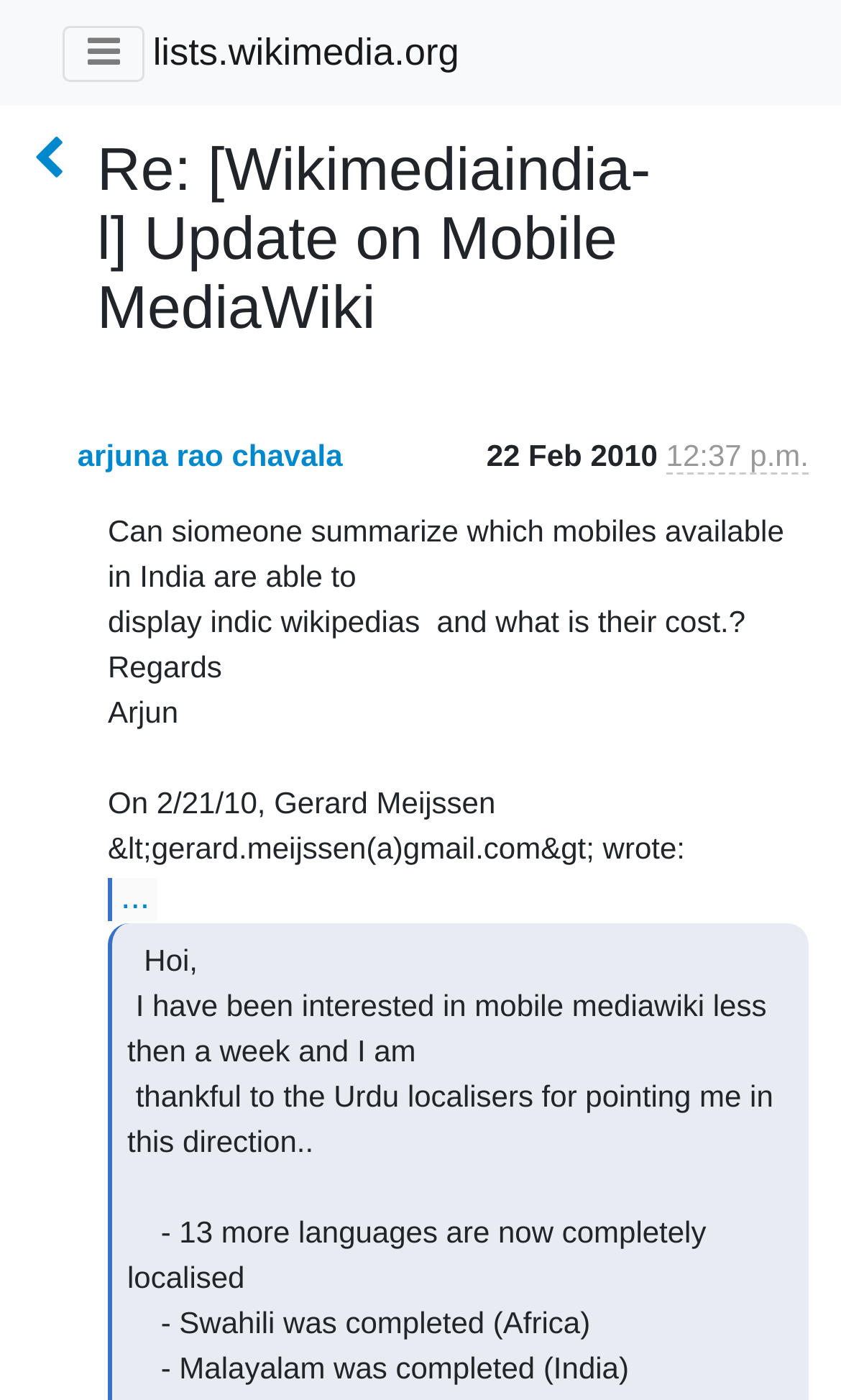Please provide a detailed answer to the question below by examining the image:
What is the time of the email?

I found the time of the email by looking at the generic element within the layout table element, which contains the sender's time 'Feb. 22, 2010, 6:07 p.m.'. I extracted the time from this text.